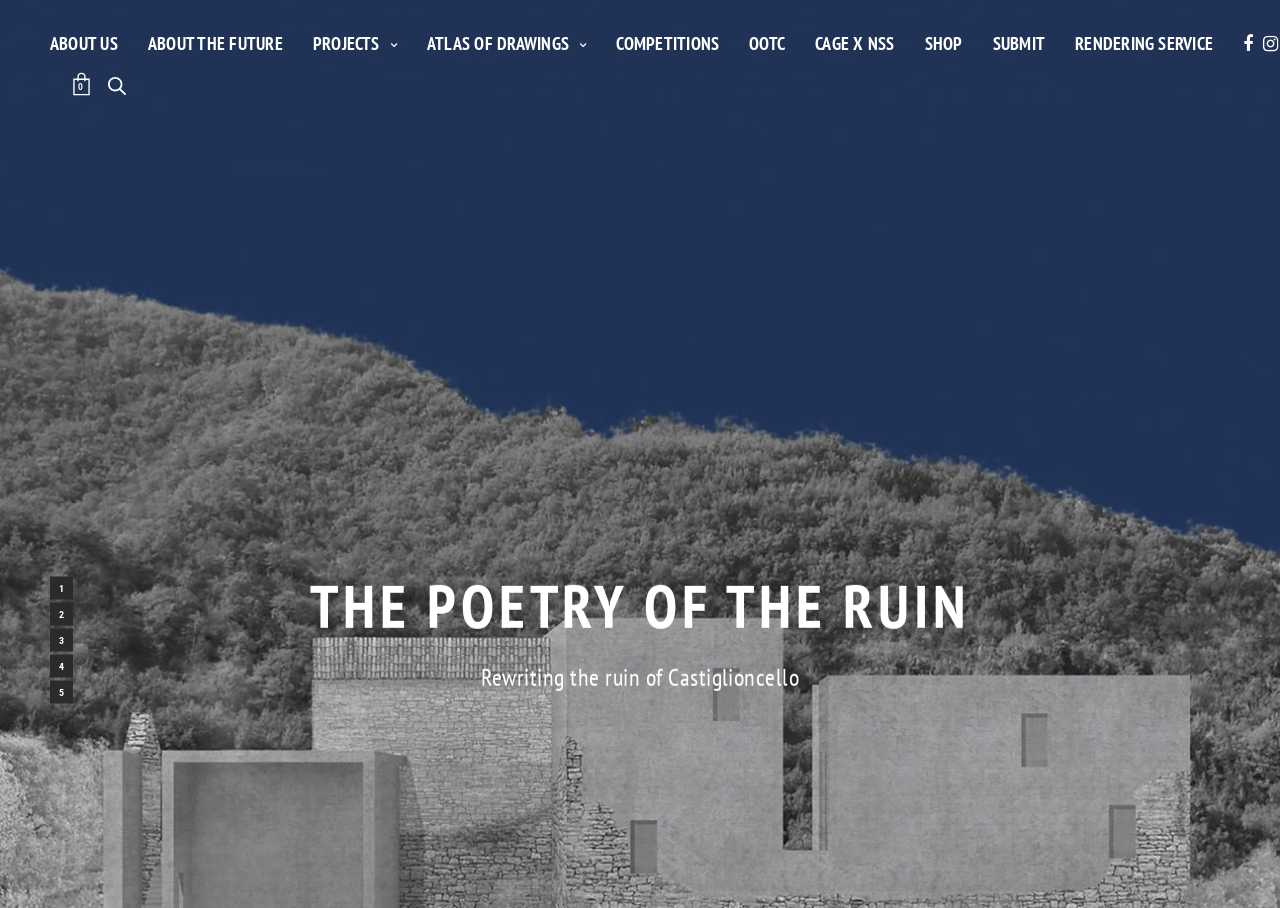Describe all significant elements and features of the webpage.

The webpage is titled "The poetry of the ruin - Rewriting the ruin - C A G E Architecture". At the top, there is a navigation menu with 11 links, including "ABOUT US", "PROJECTS", "ATLAS OF DRAWINGS", and others, aligned horizontally and evenly spaced. 

Below the navigation menu, there is a search bar with a magnifying glass icon on the left and a "0" icon on the right. 

The main content area is divided into two sections. On the left, there is a header section with two headings. The first heading reads "THE POETRY OF THE RUIN" and the second heading reads "Rewriting the ruin of Castiglioncello". 

On the right side of the main content area, there are several static text elements, including "INFO", "INTRODUCTION", "DESCRIPTION", "4", "GALLERY", "5", and "ABOUT", arranged vertically.